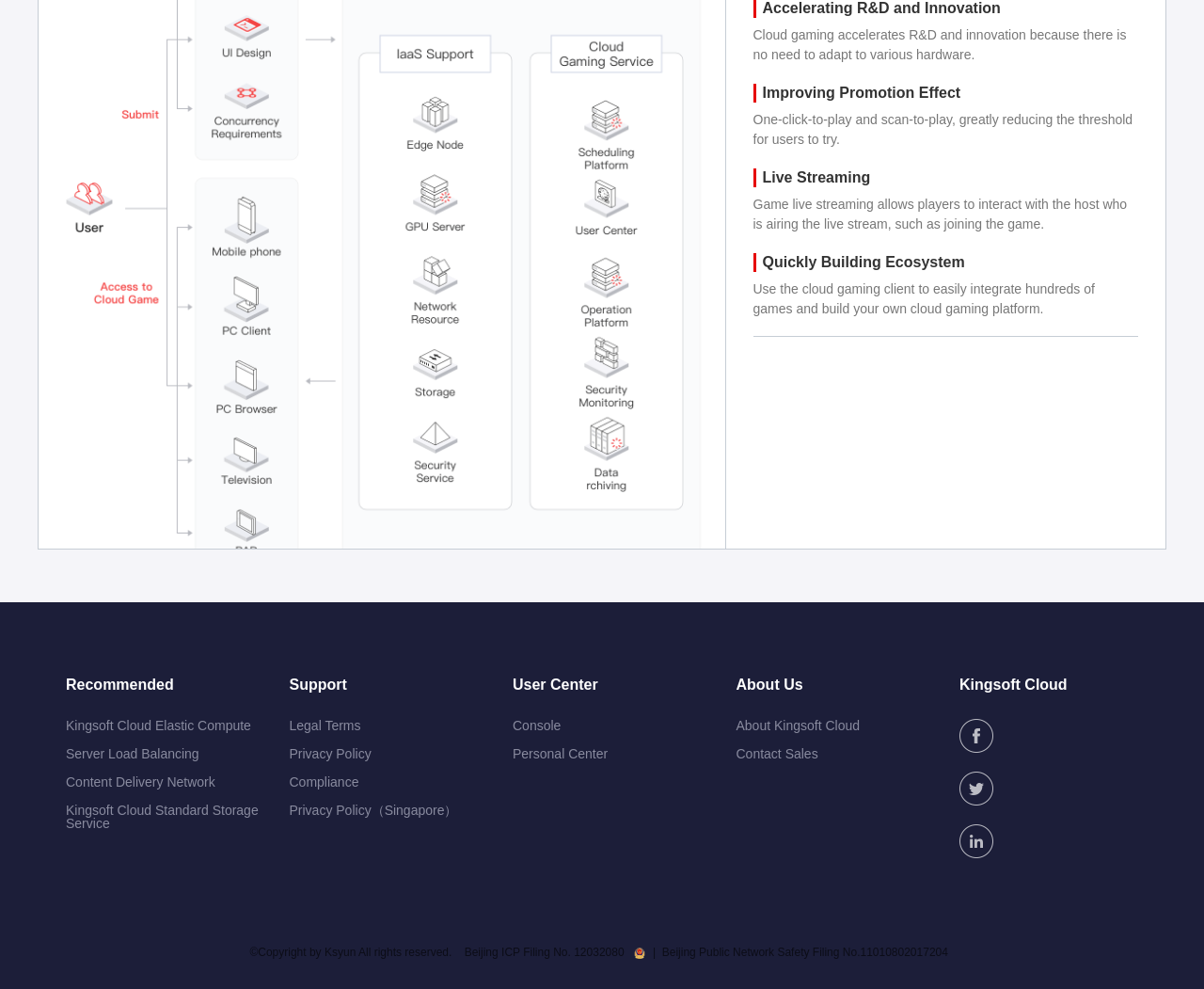Calculate the bounding box coordinates for the UI element based on the following description: "Compliance". Ensure the coordinates are four float numbers between 0 and 1, i.e., [left, top, right, bottom].

[0.24, 0.776, 0.426, 0.805]